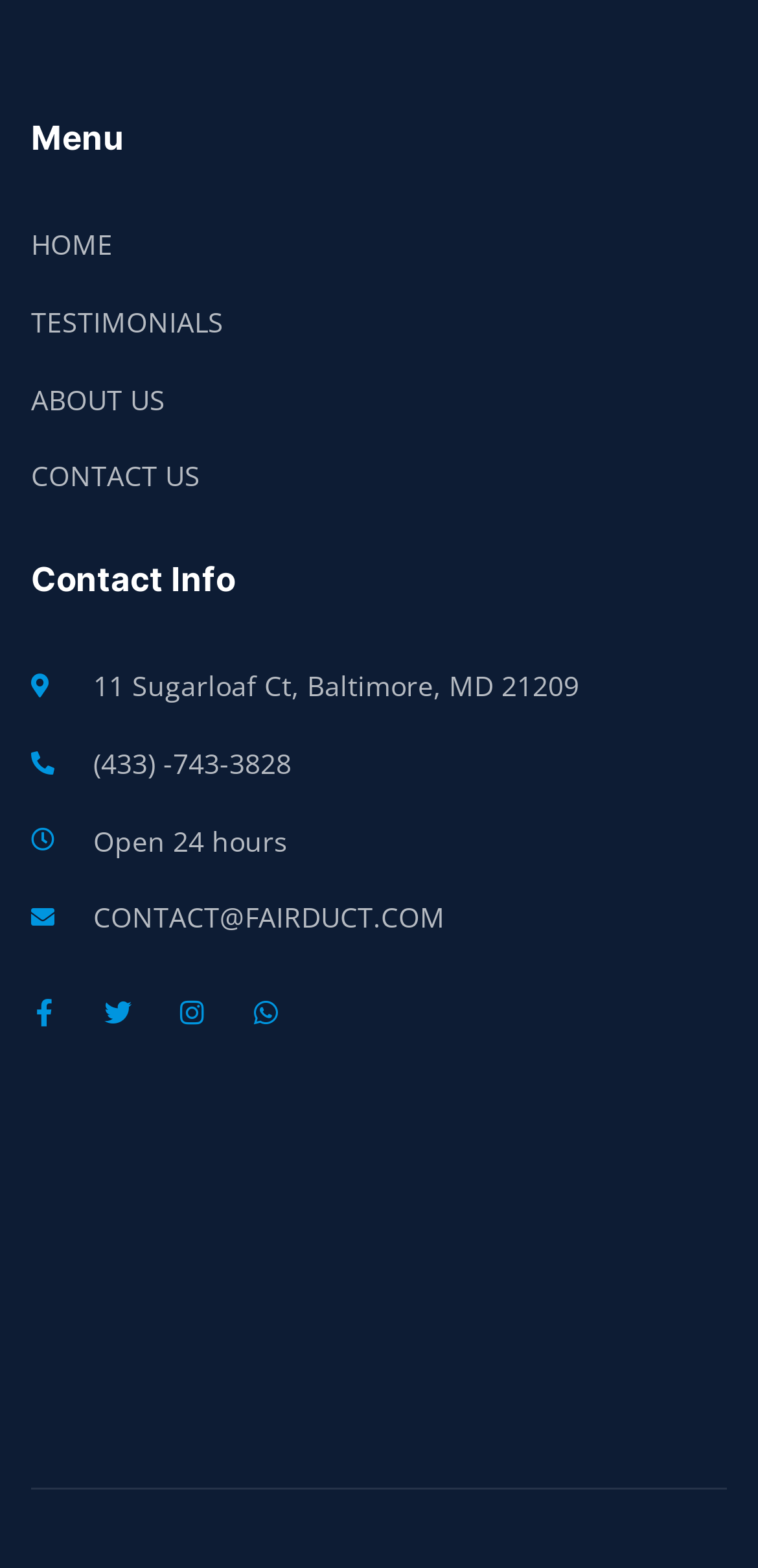What is the company's email address?
Using the image as a reference, answer the question with a short word or phrase.

CONTACT@FAIRDUCT.COM